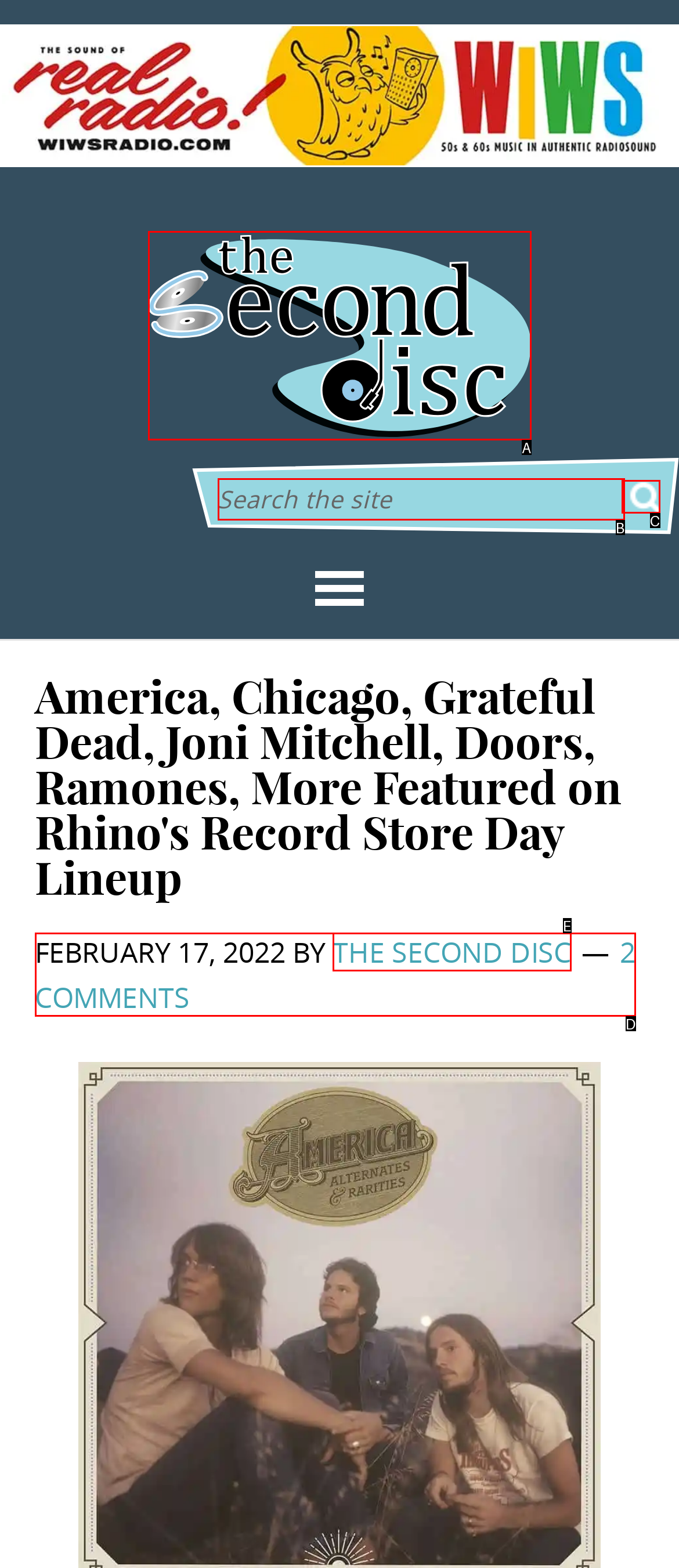With the provided description: Random News, select the most suitable HTML element. Respond with the letter of the selected option.

None